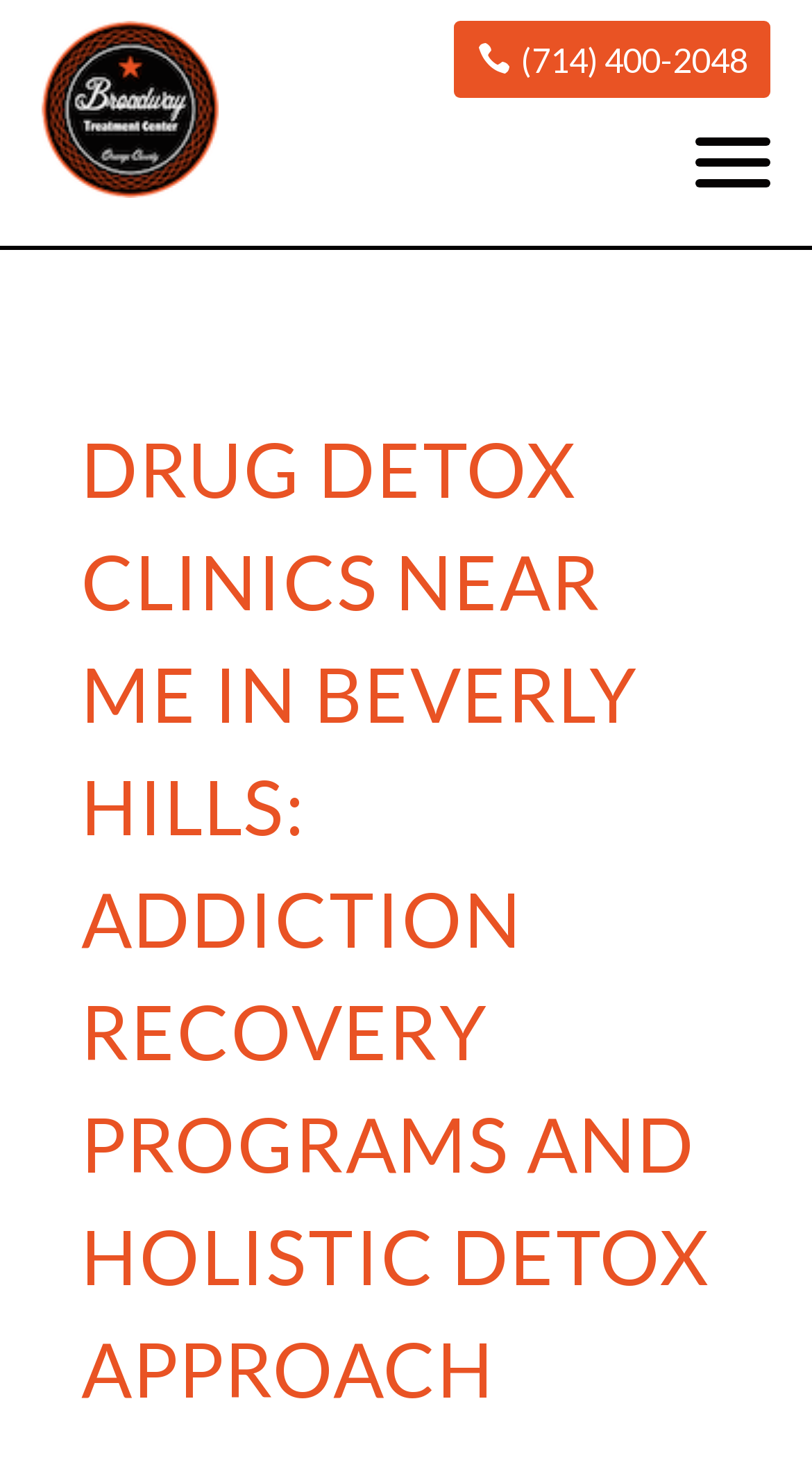Using the format (top-left x, top-left y, bottom-right x, bottom-right y), and given the element description, identify the bounding box coordinates within the screenshot: (714) 400-2048

[0.56, 0.014, 0.95, 0.066]